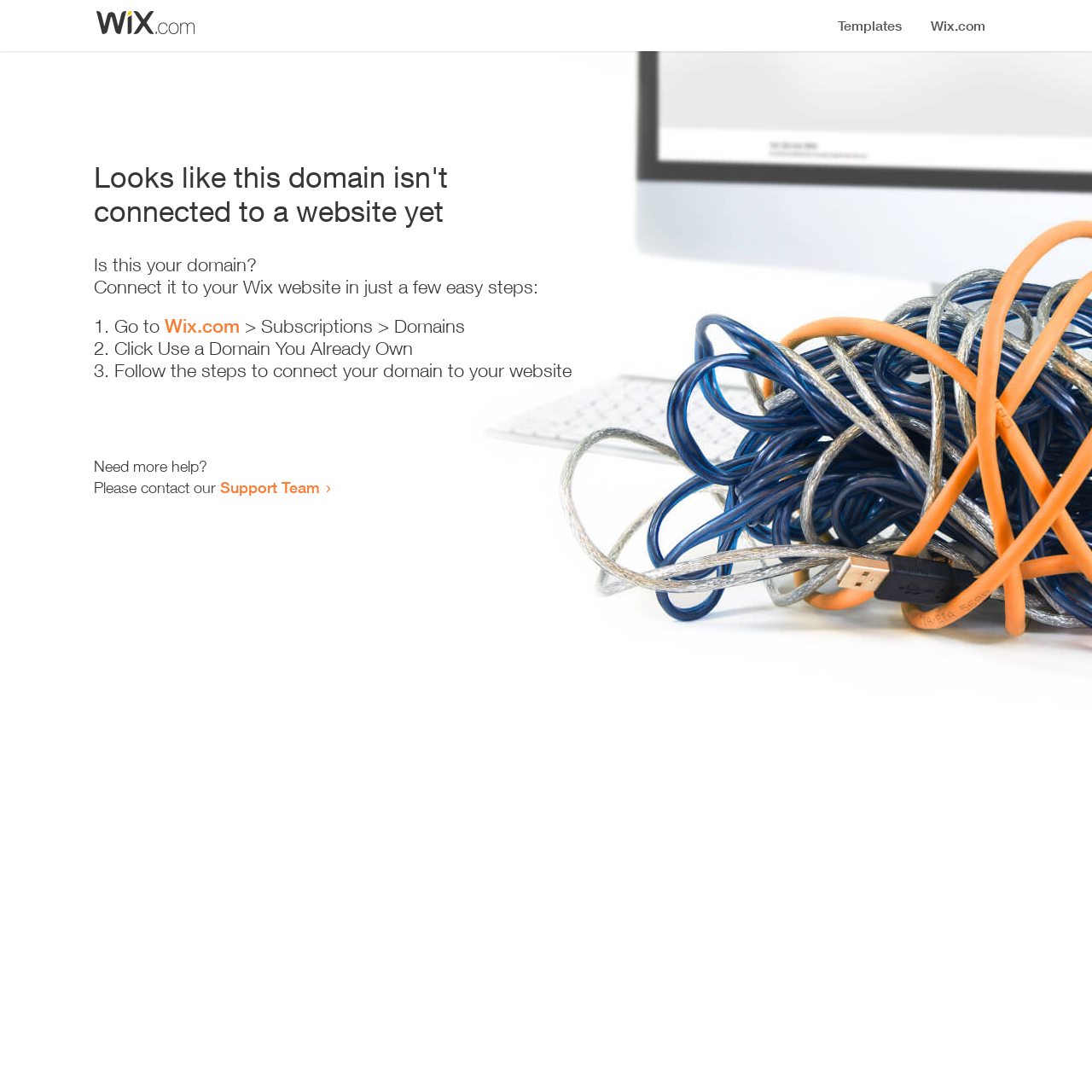Where can I get more help?
Answer with a single word or phrase by referring to the visual content.

Support Team